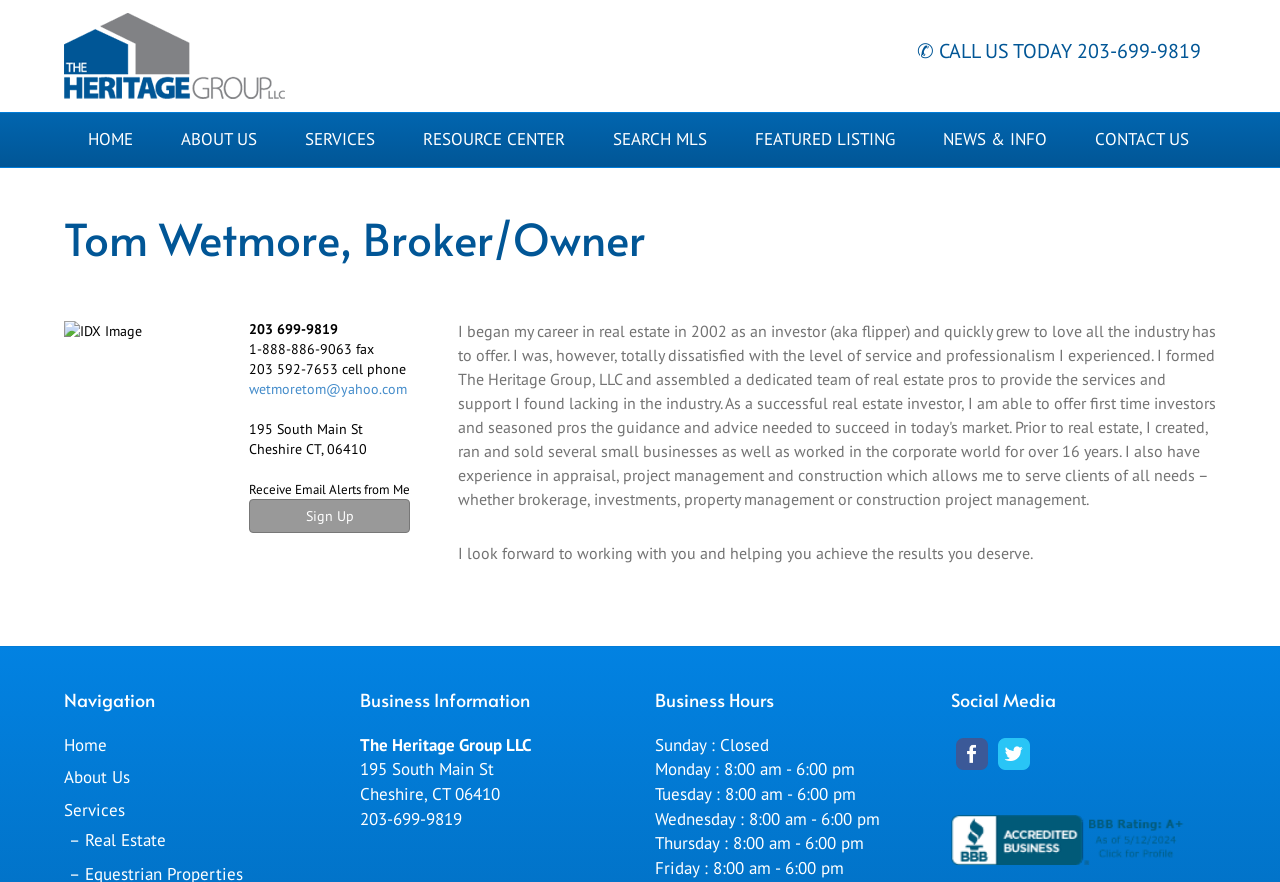What is the email address to contact?
Give a single word or phrase as your answer by examining the image.

wetmoretom@yahoo.com